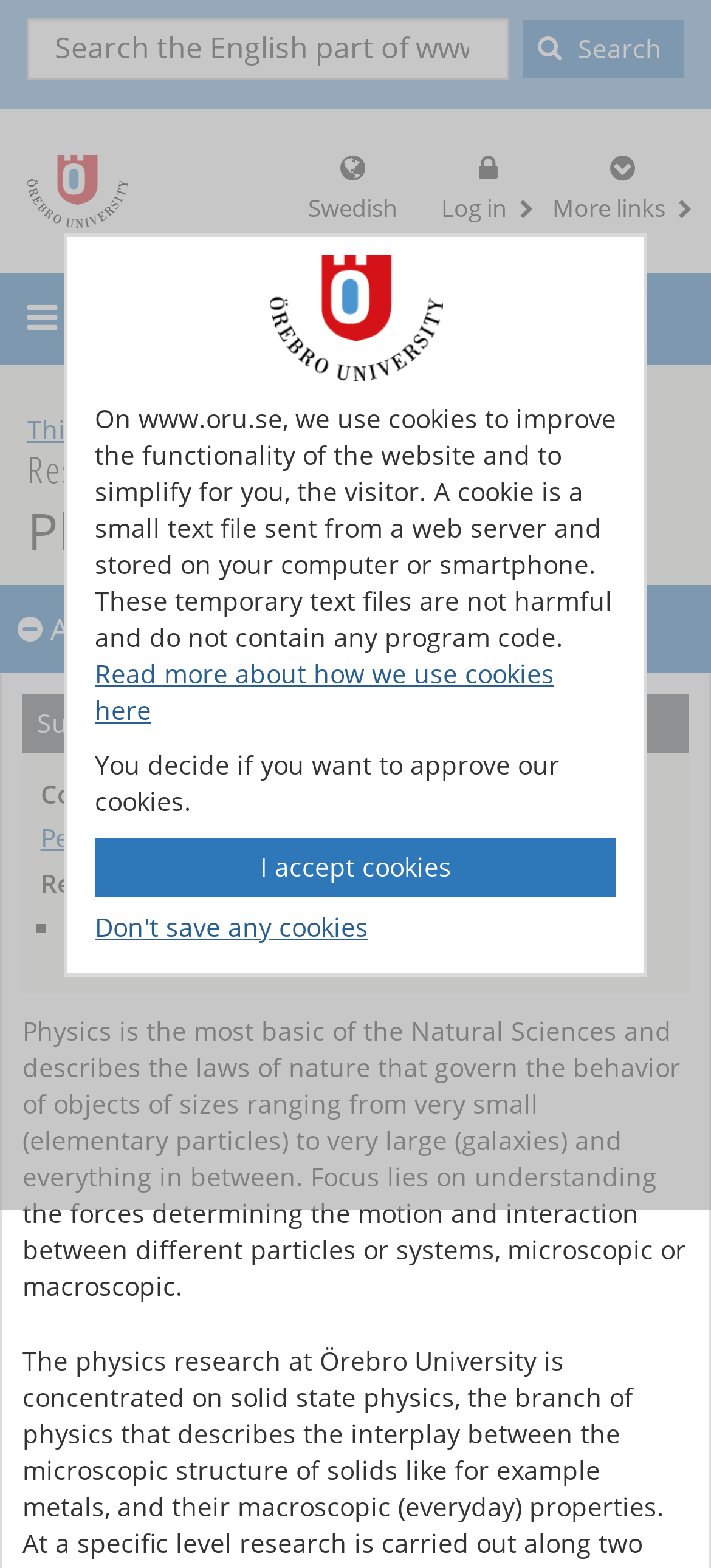Please determine the bounding box coordinates for the UI element described as: "Menu".

[0.0, 0.174, 1.0, 0.232]